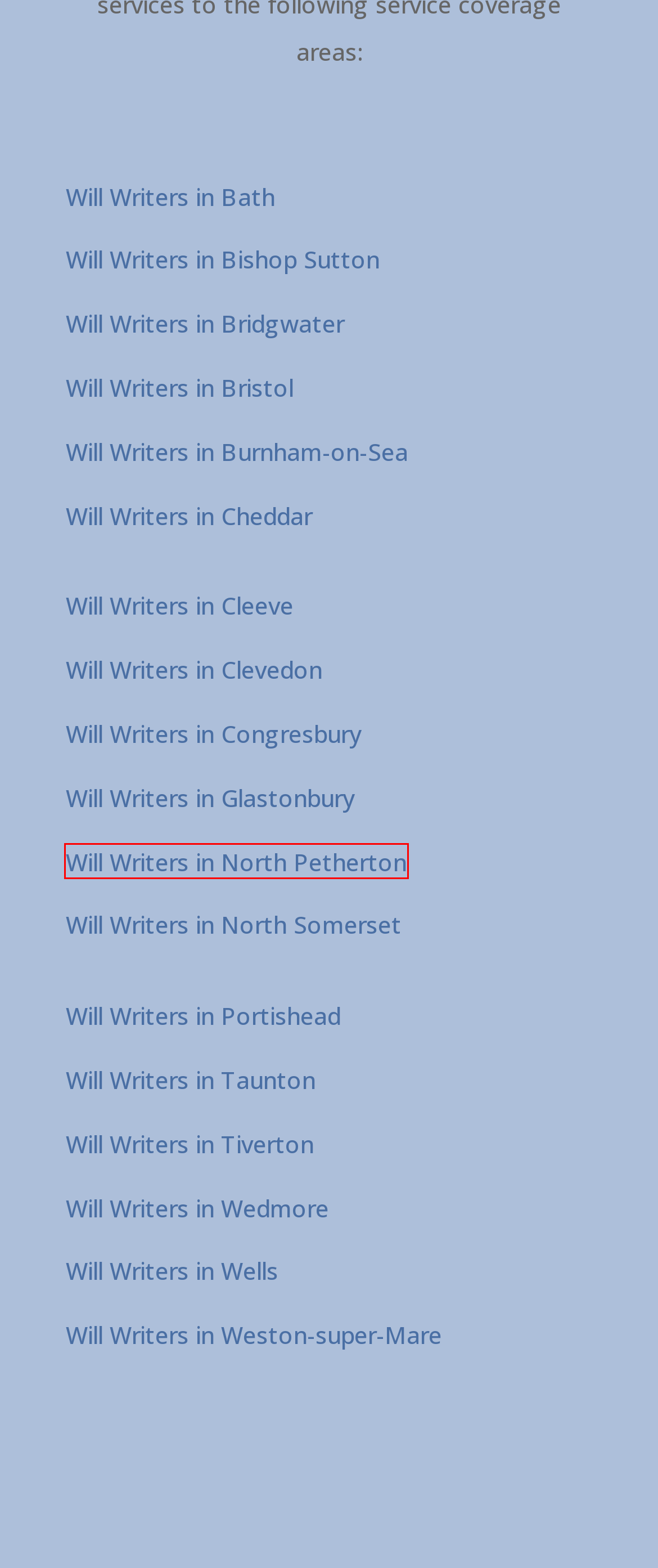Review the webpage screenshot provided, noting the red bounding box around a UI element. Choose the description that best matches the new webpage after clicking the element within the bounding box. The following are the options:
A. Will Writers in Wedmore: Expert Guidance | Futura Planning
B. Will Writers in Wells: Expert Guidance | Futura Planning
C. Will Writers in Taunton: Expert Guidance | Futura Planning
D. Will Writers in North Petherton | Expert Guidance | Futura Planning
E. Will Writers in Bath: Expert Guidance | Futura Planning
F. Will Writers in Glastonbury: Expert Guidance | Futura Planning
G. Will Writers in Clevedon: Expert Guidance | Futura Planning
H. Will Writers in Weston-super-Mare | Expert Guidance | Futura Planning

D